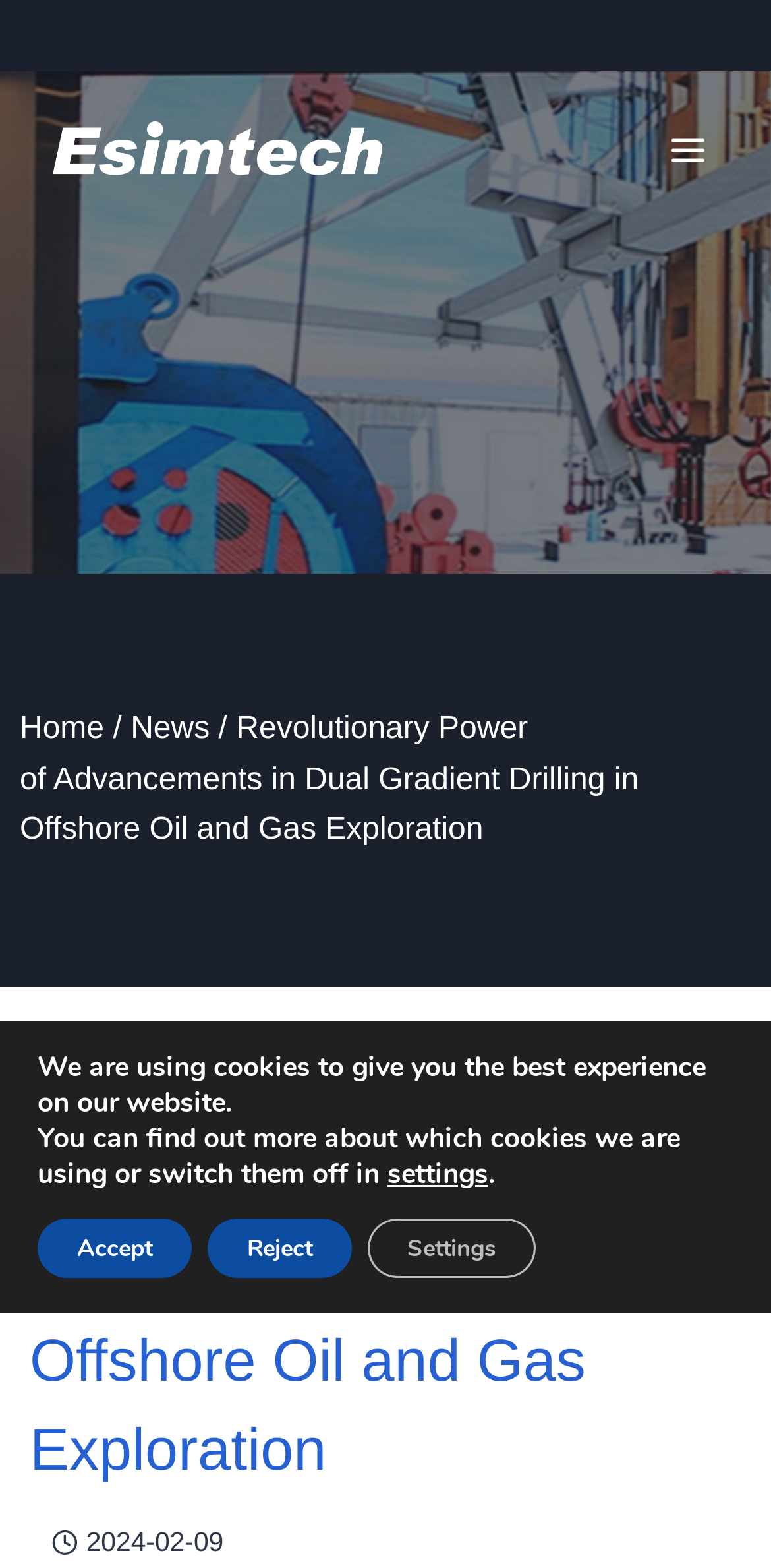Refer to the image and provide a thorough answer to this question:
What is the date mentioned on the webpage?

The date '2024-02-09' is mentioned on the webpage, which can be found in the time element with the text '2024-02-09'.